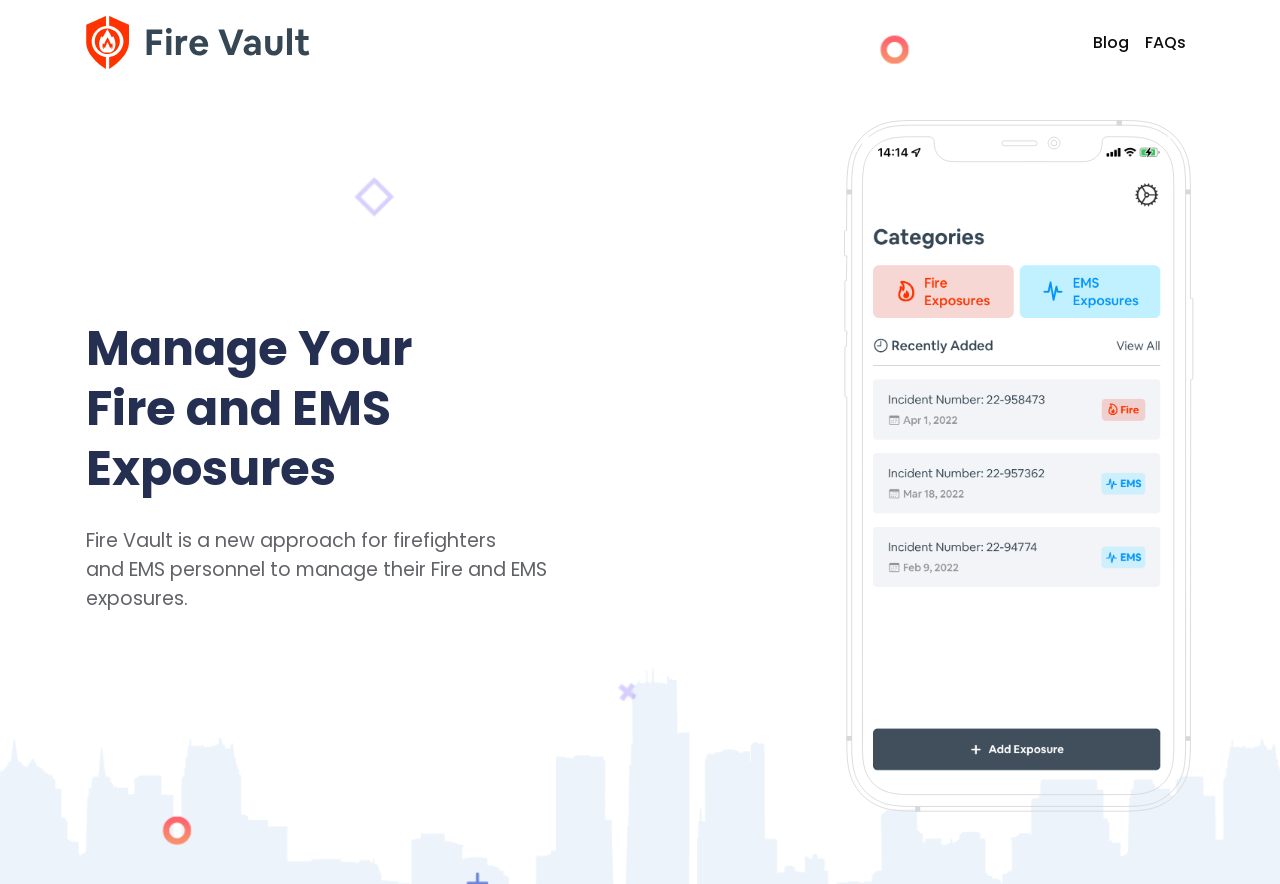Identify the bounding box of the HTML element described as: "parent_node: Blog".

[0.067, 0.018, 0.242, 0.078]